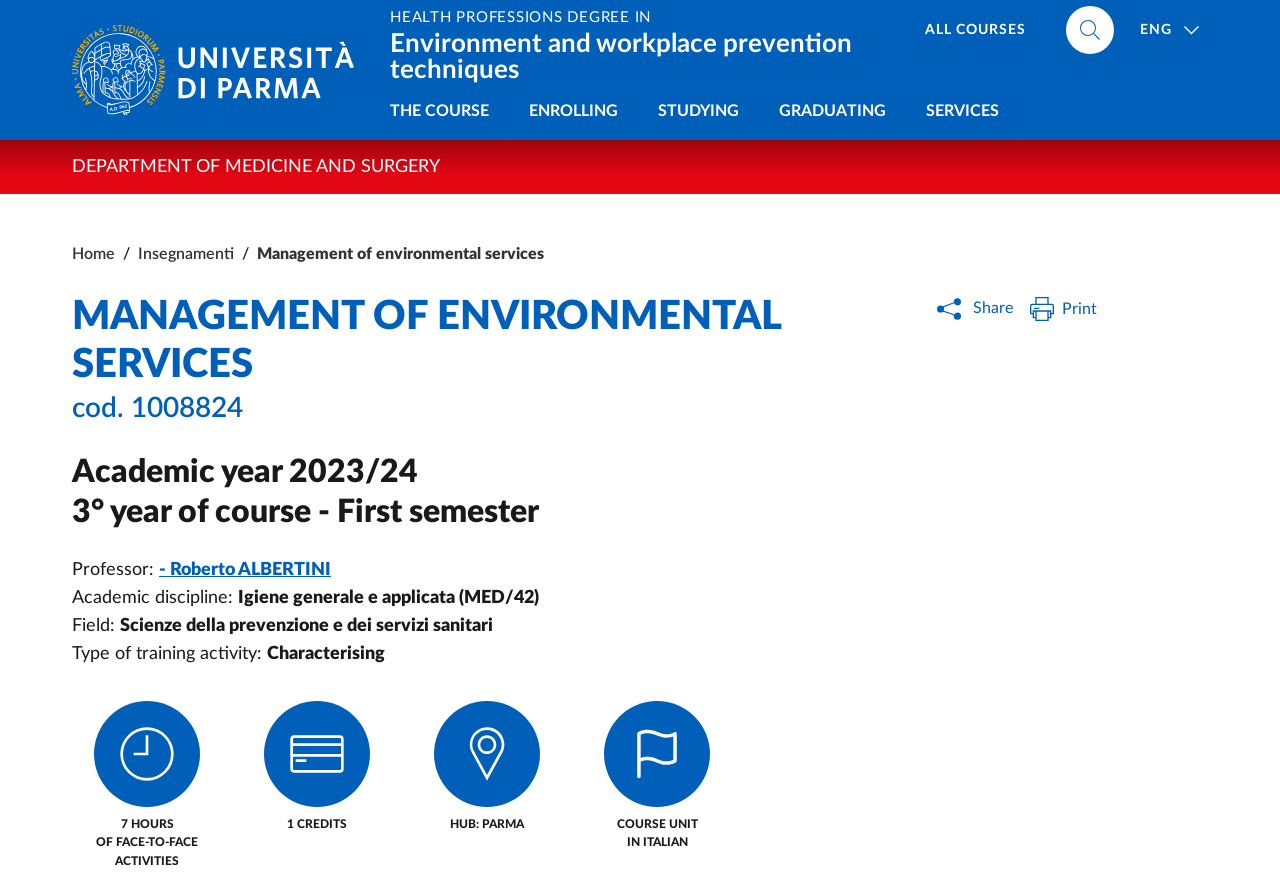Your task is to find and give the main heading text of the webpage.

MANAGEMENT OF ENVIRONMENTAL SERVICES

cod. 1008824